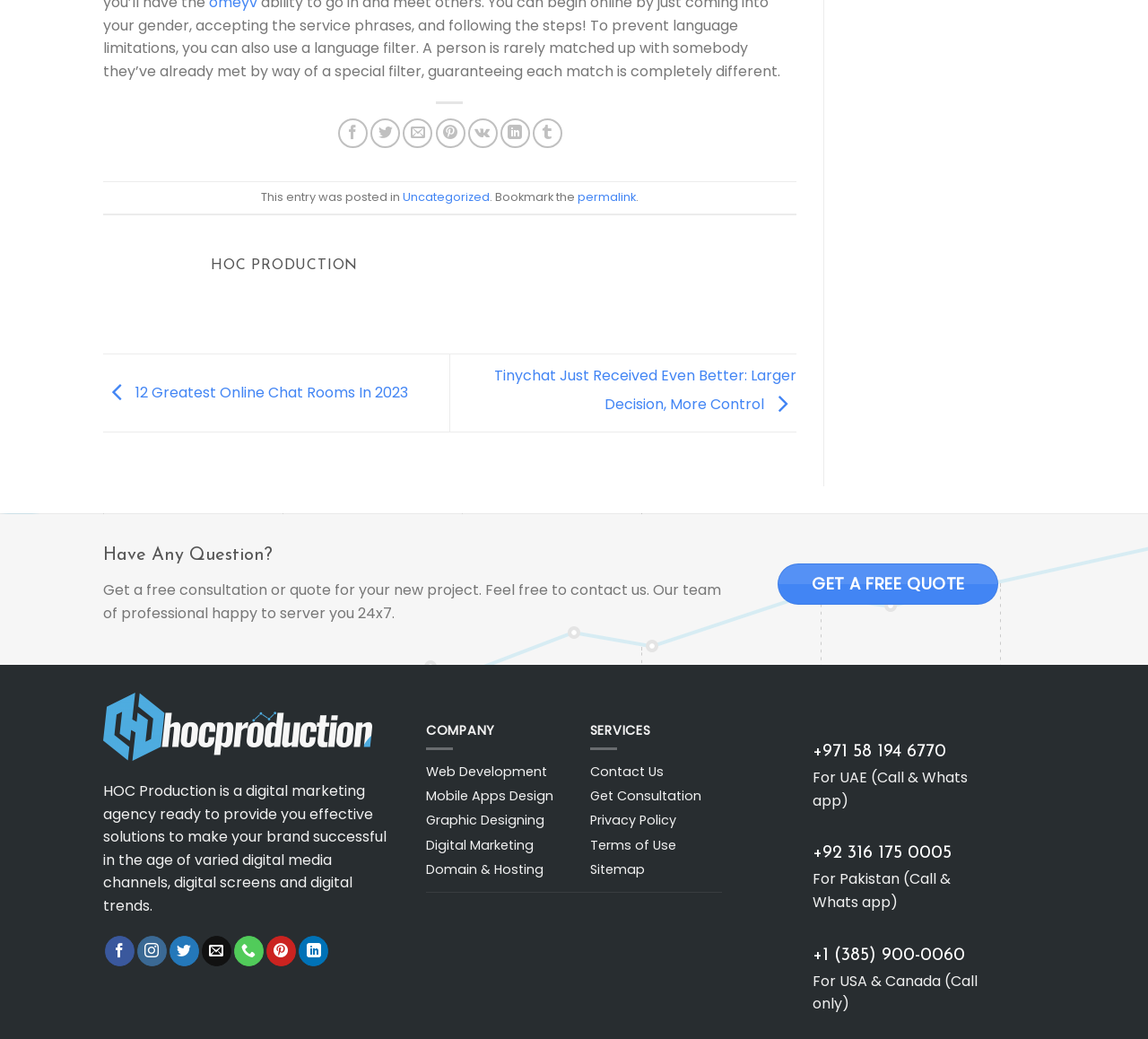How can I get a free consultation or quote for my new project?
Examine the screenshot and reply with a single word or phrase.

Contact us